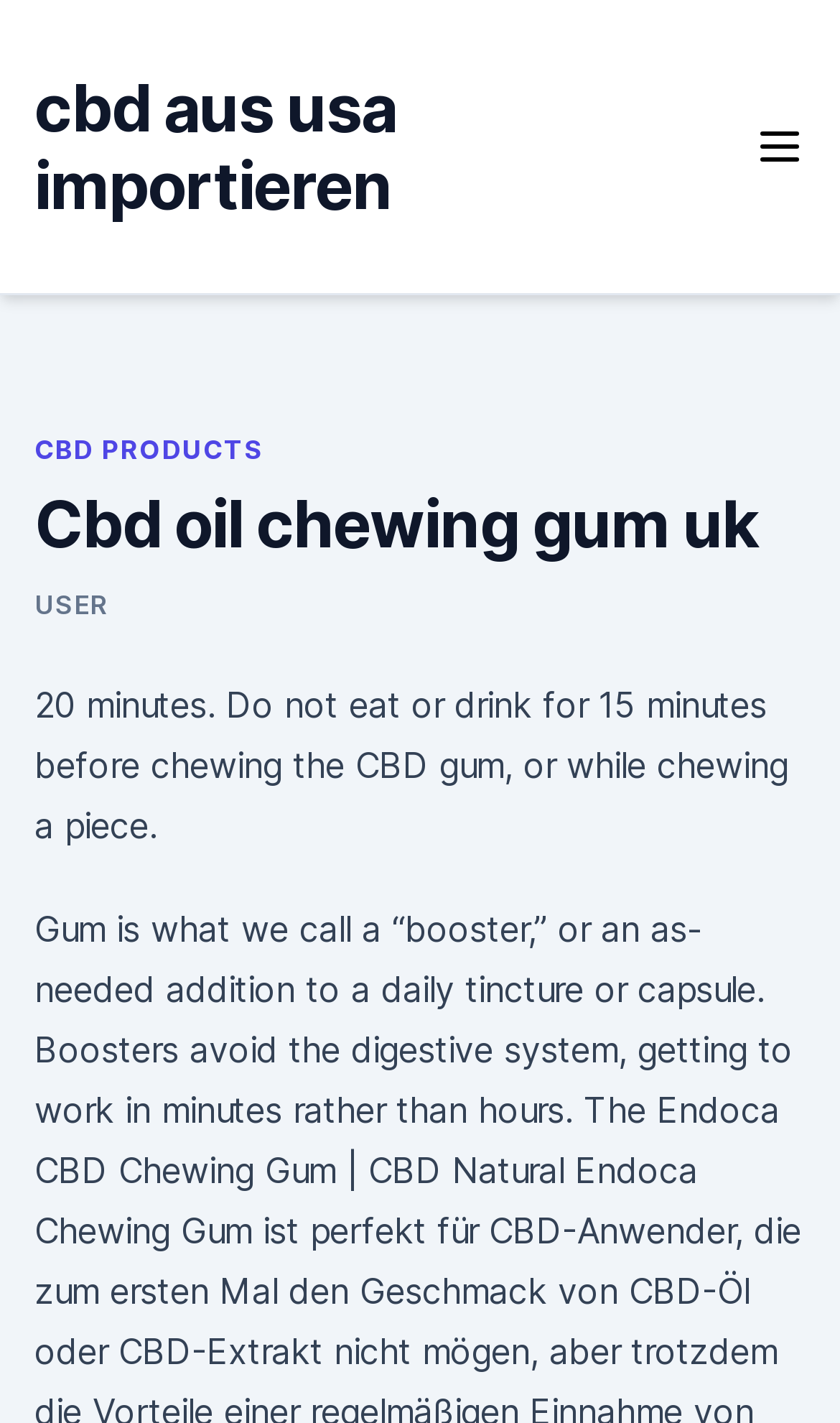Identify the bounding box for the UI element described as: "CBD Products". The coordinates should be four float numbers between 0 and 1, i.e., [left, top, right, bottom].

[0.041, 0.304, 0.313, 0.329]